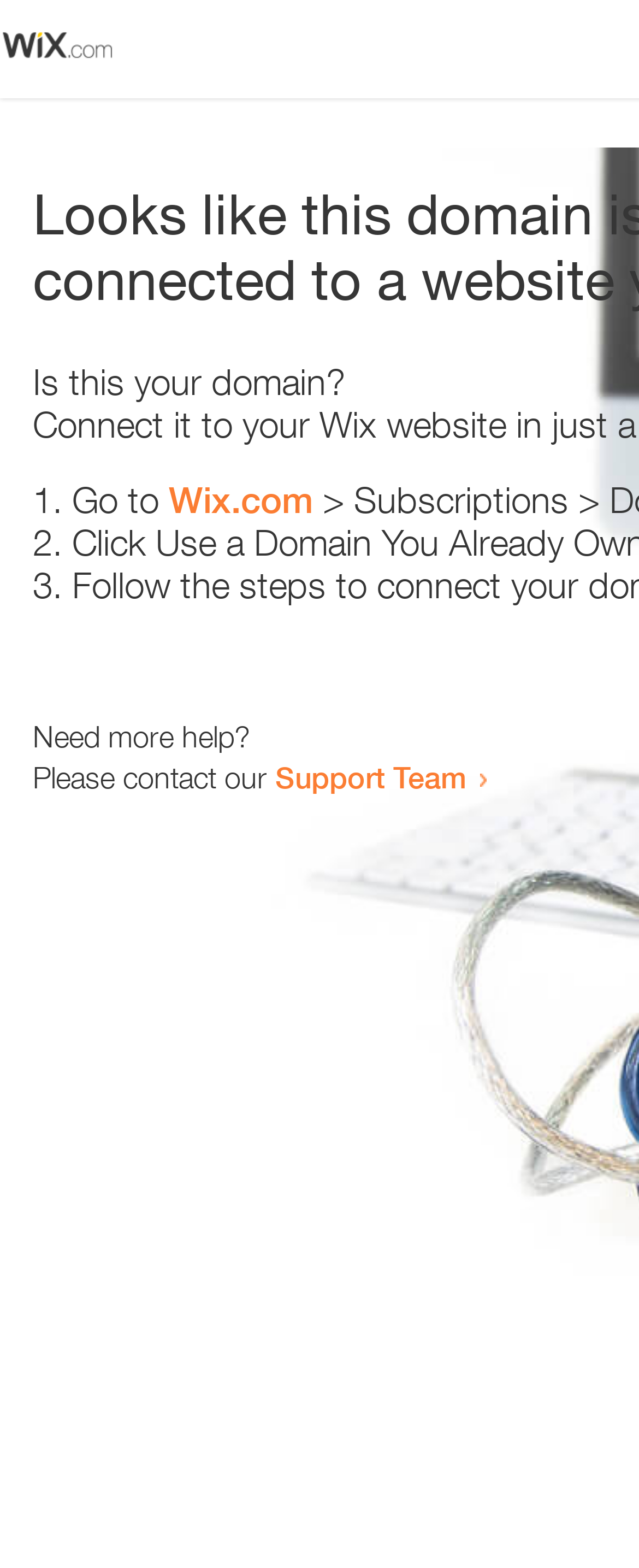Generate the text content of the main heading of the webpage.

Looks like this domain isn't
connected to a website yet